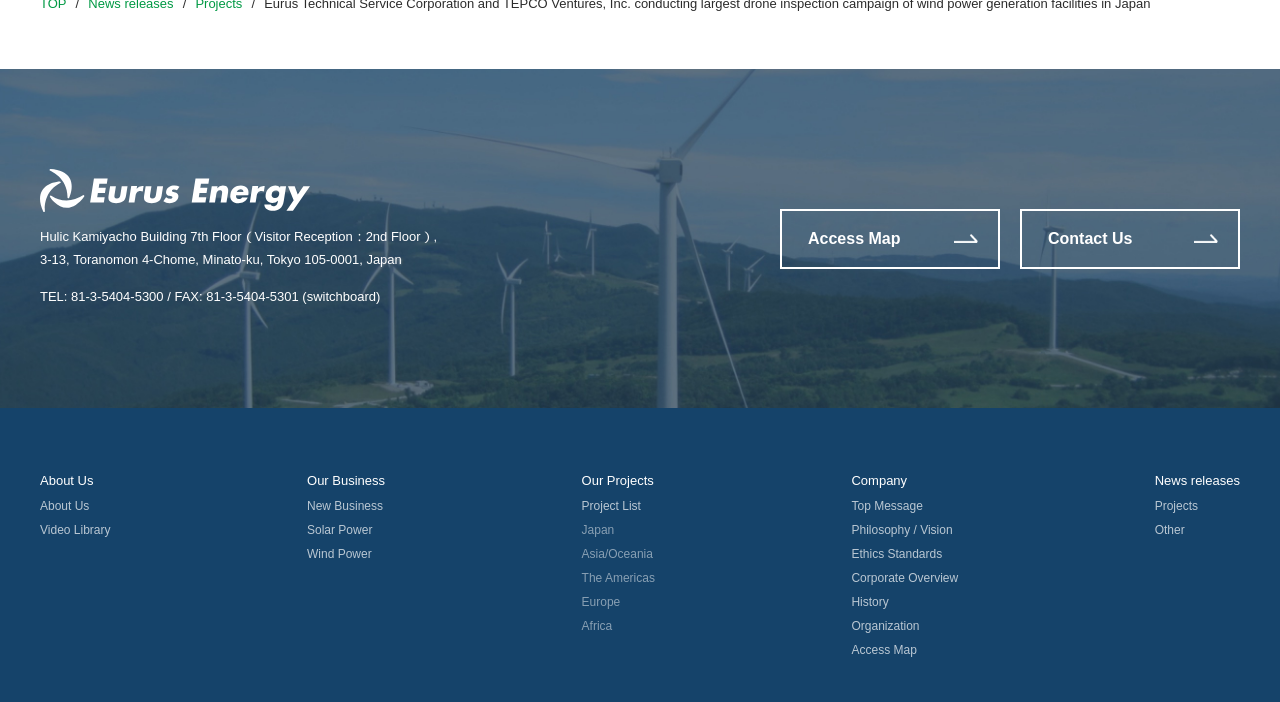Identify the bounding box coordinates of the clickable region required to complete the instruction: "Learn about the company's philosophy". The coordinates should be given as four float numbers within the range of 0 and 1, i.e., [left, top, right, bottom].

[0.665, 0.745, 0.744, 0.765]